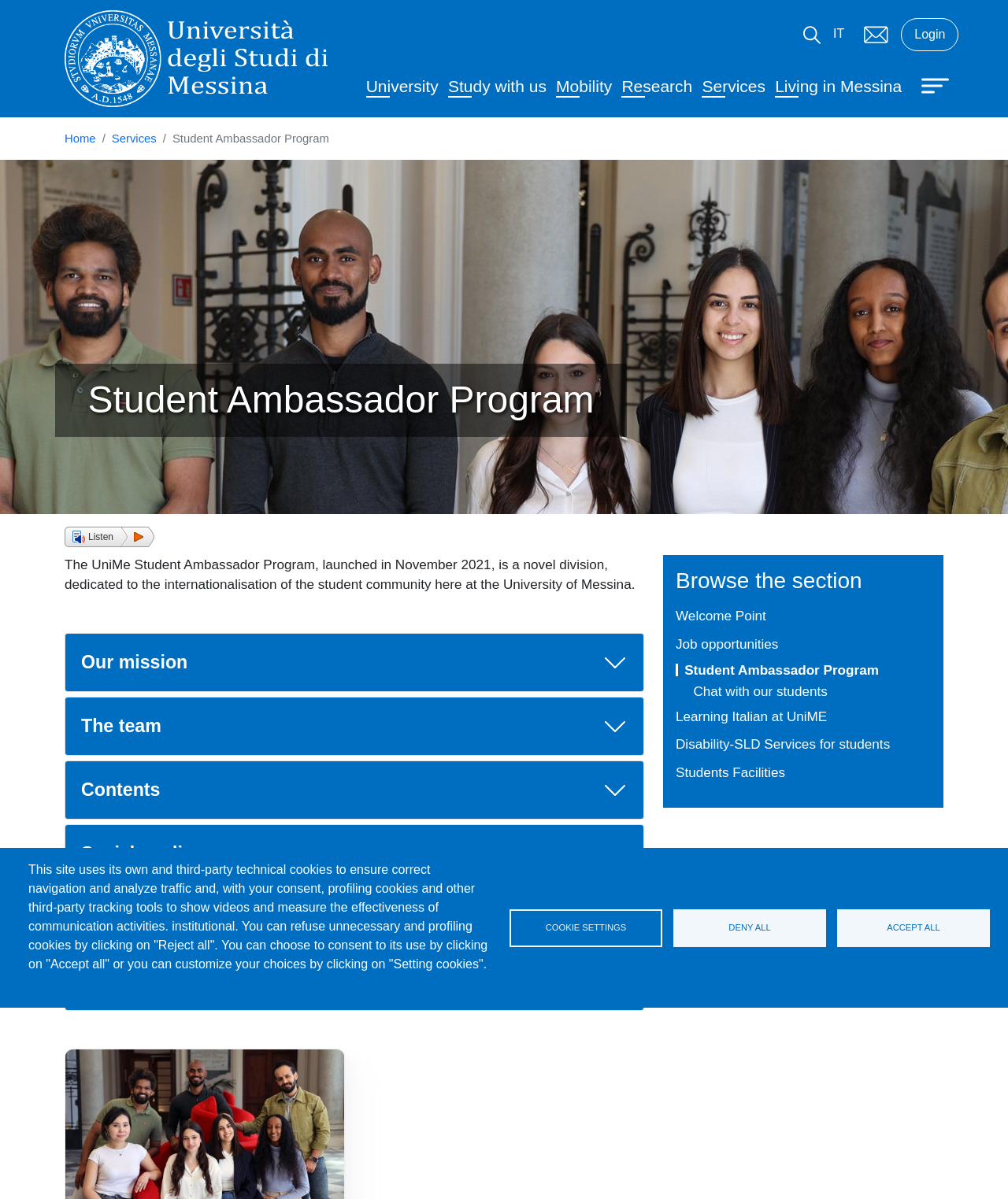Identify the bounding box coordinates of the specific part of the webpage to click to complete this instruction: "Click the Home link".

[0.064, 0.005, 0.325, 0.092]